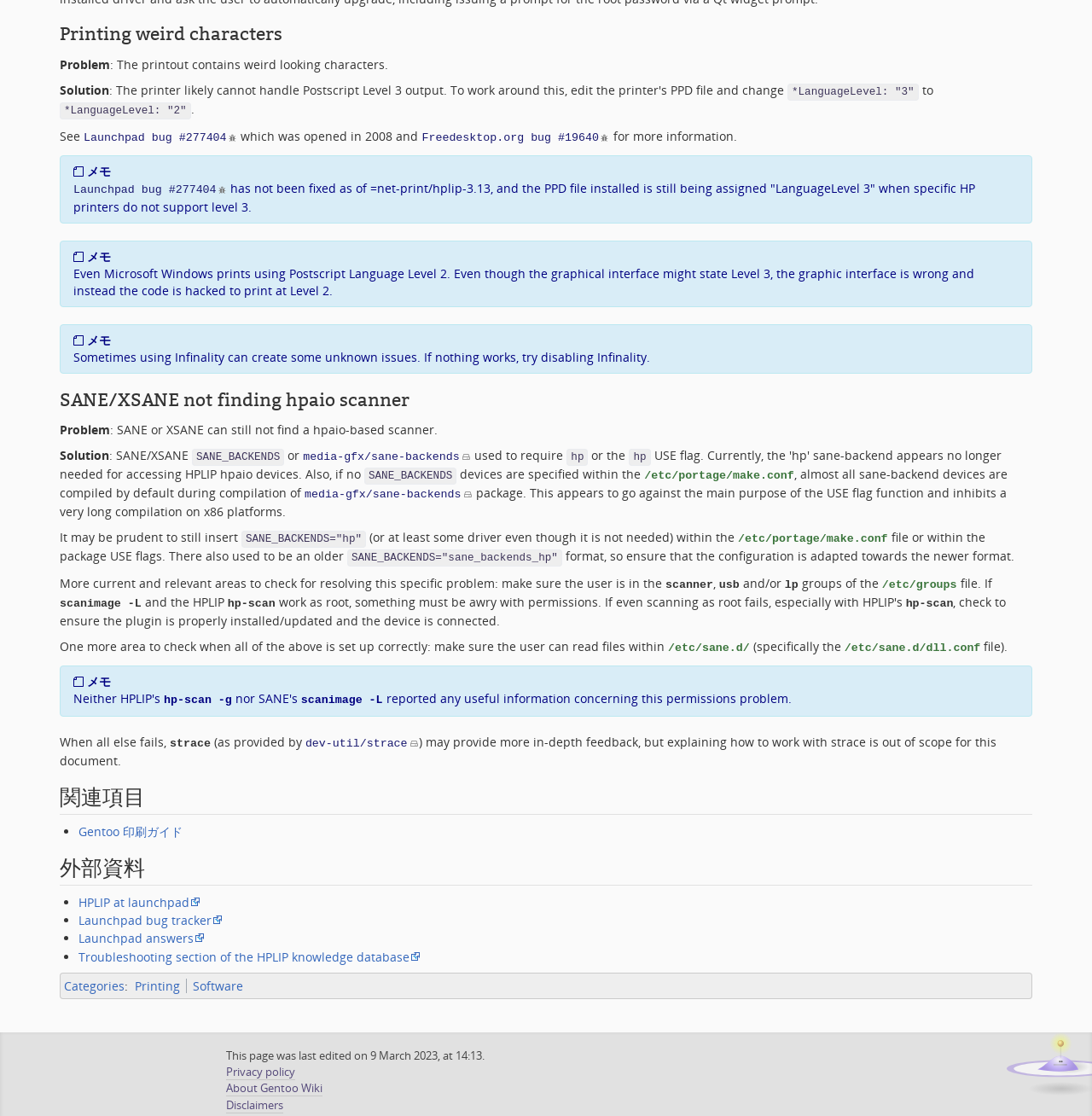Using the element description: "Launchpad bug #277404", determine the bounding box coordinates for the specified UI element. The coordinates should be four float numbers between 0 and 1, [left, top, right, bottom].

[0.077, 0.057, 0.208, 0.069]